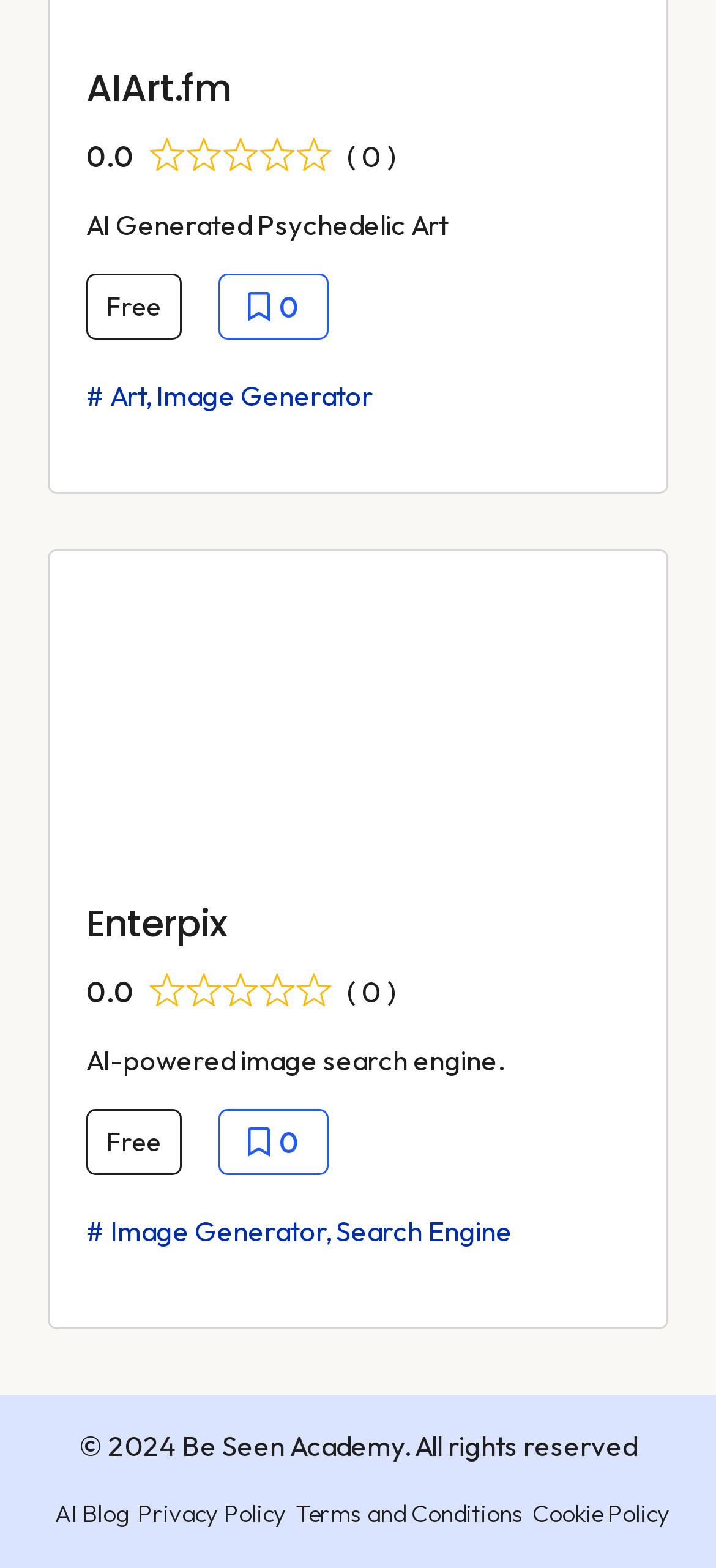Please analyze the image and give a detailed answer to the question:
What is the copyright year of the Be Seen Academy?

The question asks for the copyright year of the Be Seen Academy, which can be found at the bottom of the webpage, where it says '© 2024 Be Seen Academy. All rights reserved'.